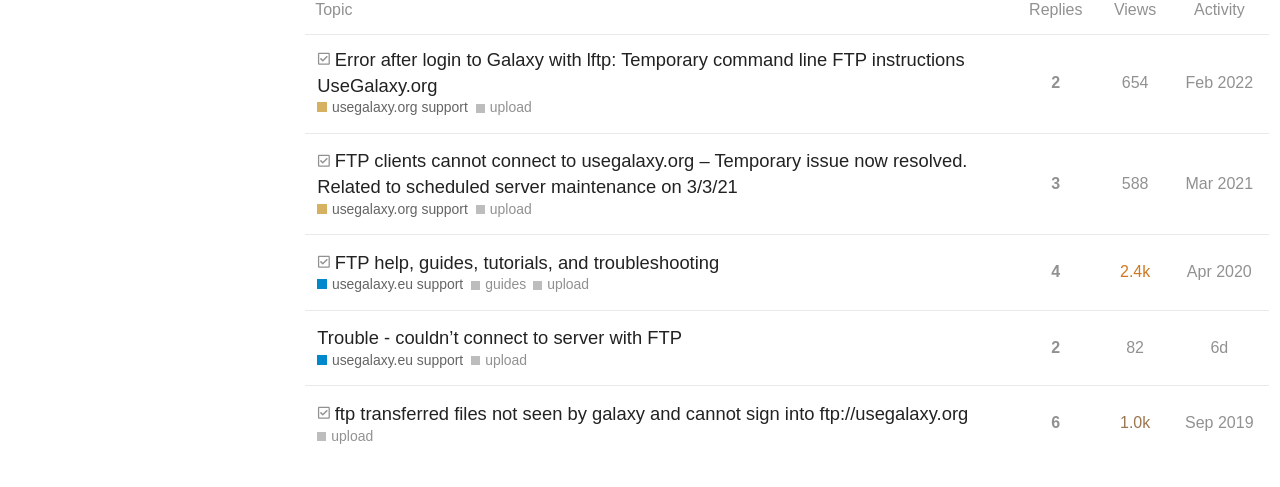When was the fourth topic created?
Based on the screenshot, provide your answer in one word or phrase.

Apr 2020